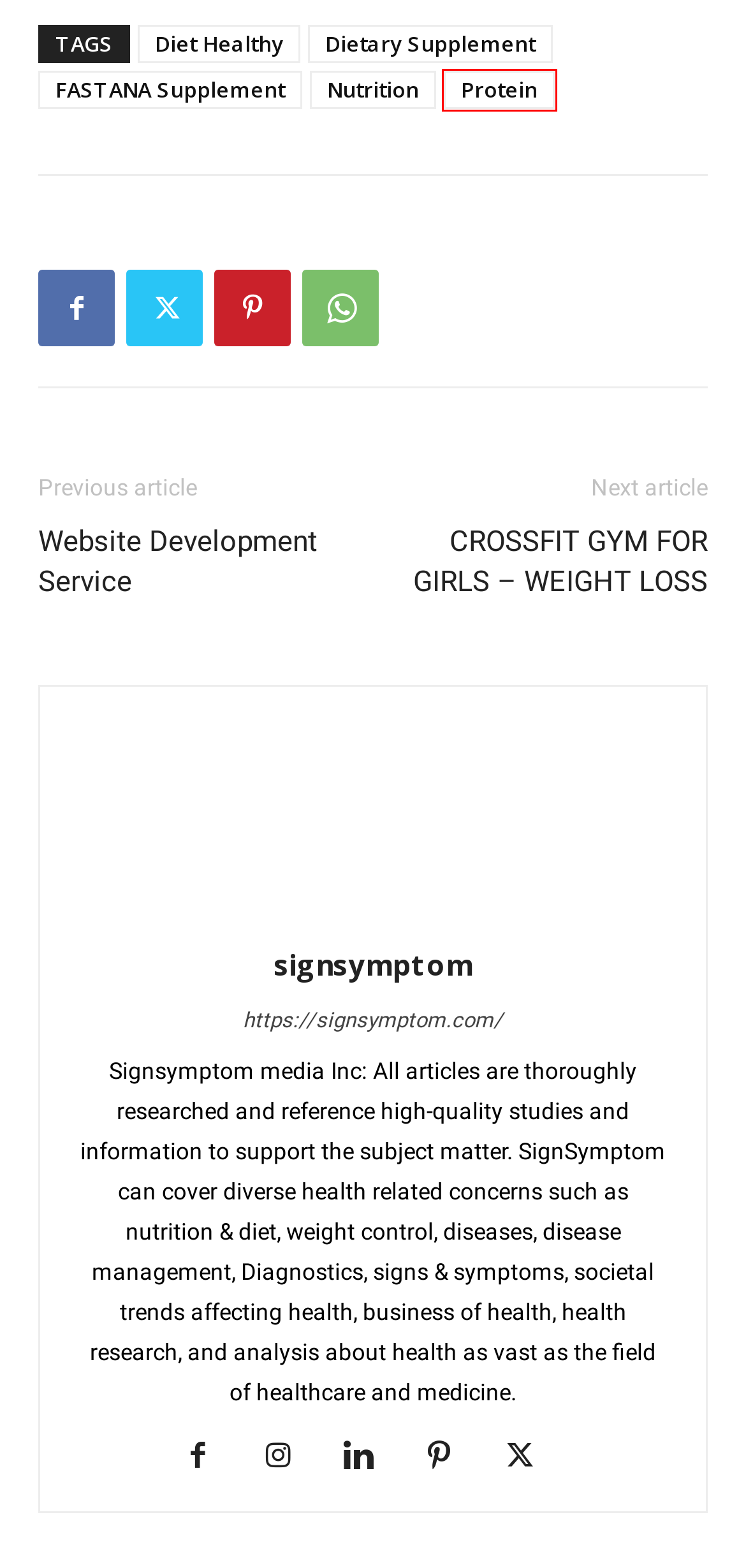Examine the screenshot of a webpage with a red bounding box around a specific UI element. Identify which webpage description best matches the new webpage that appears after clicking the element in the red bounding box. Here are the candidates:
A. Nutrition Archives - Learn Loft Blog
B. SIGNSYMPTOM Medical Information & Health Advice - Health Affairs
C. Website Development Service Provider Company - Seventh p
D. Dietary Supplement Archives - Learn Loft Blog
E. Protein Archives - Learn Loft Blog
F. FASTANA Supplement Archives - Learn Loft Blog
G. CROSSFIT GYM FOR GIRLS - WEIGHT LOSS - Learn Loft Blog
H. Diet Healthy Archives - Learn Loft Blog

E